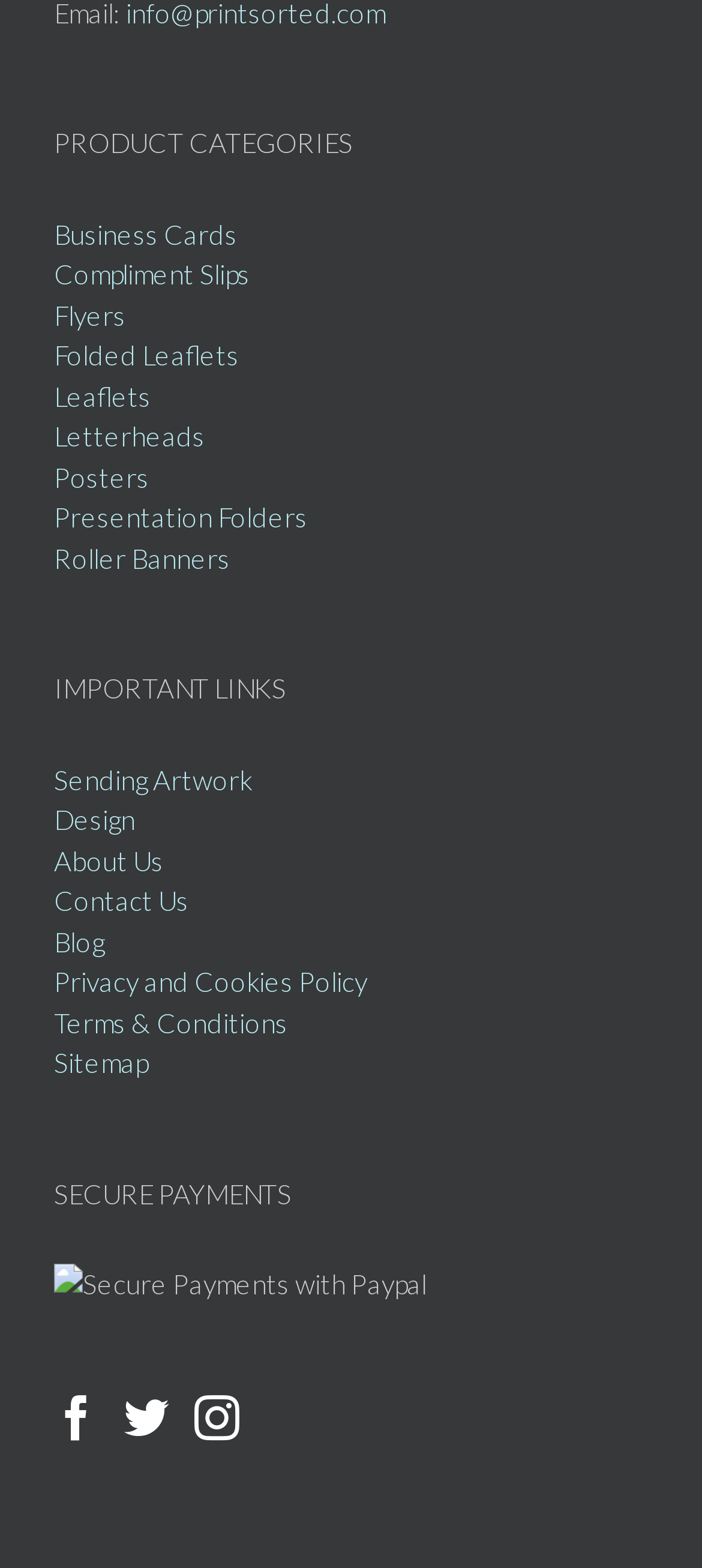How many social media platforms are linked?
Carefully examine the image and provide a detailed answer to the question.

At the bottom of the webpage, I can see links to three social media platforms: Facebook, Twitter, and Instagram. These links are likely provided for users to connect with the website's social media presence.